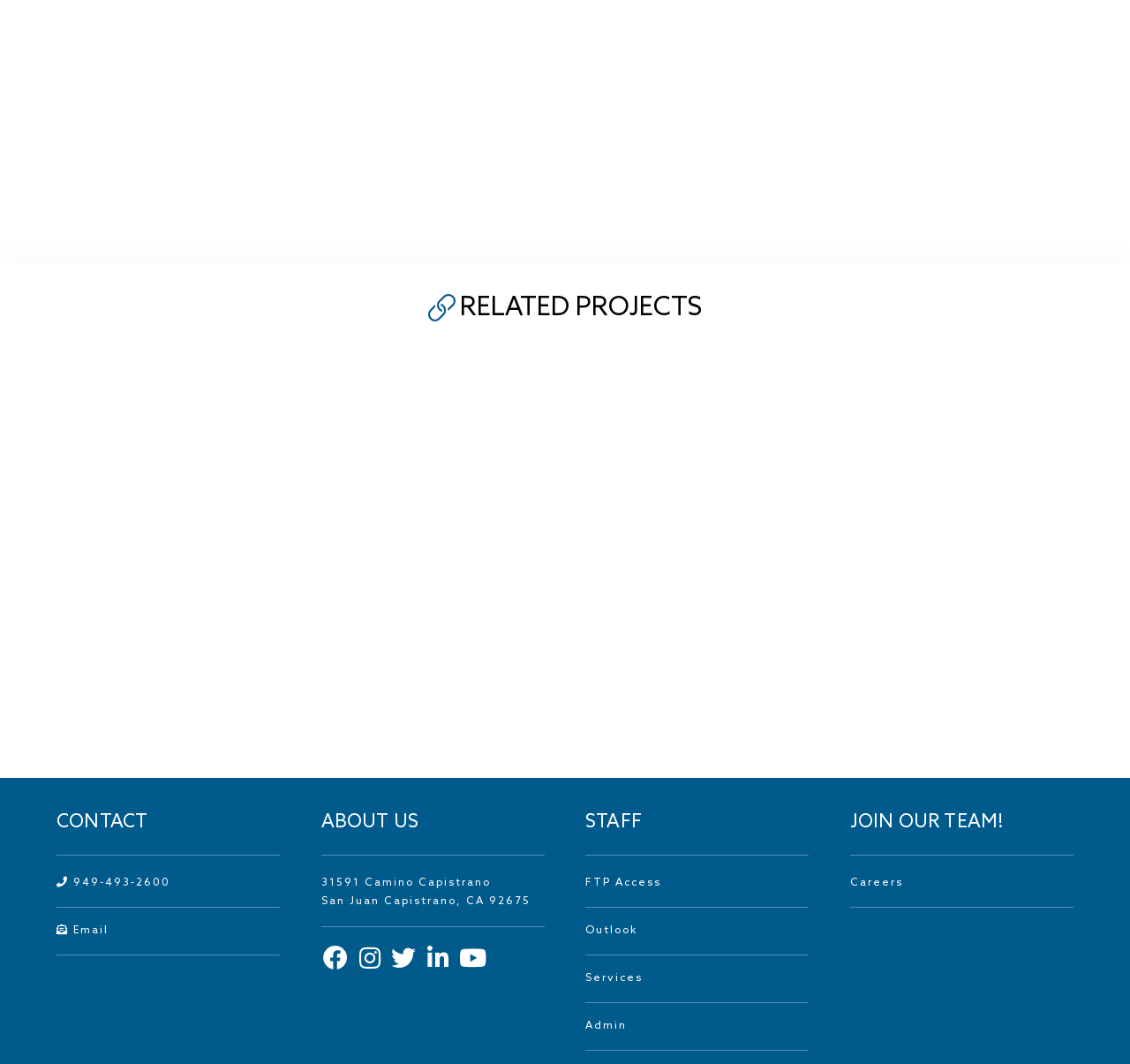What is the purpose of the Vision Creek project?
Kindly offer a detailed explanation using the data available in the image.

Based on the webpage, the primary purpose of the Vision Creek project is to provide pedestrian 'Greenbelt' linkages along the 215 Freeway Corridor that…, as described in the article section.